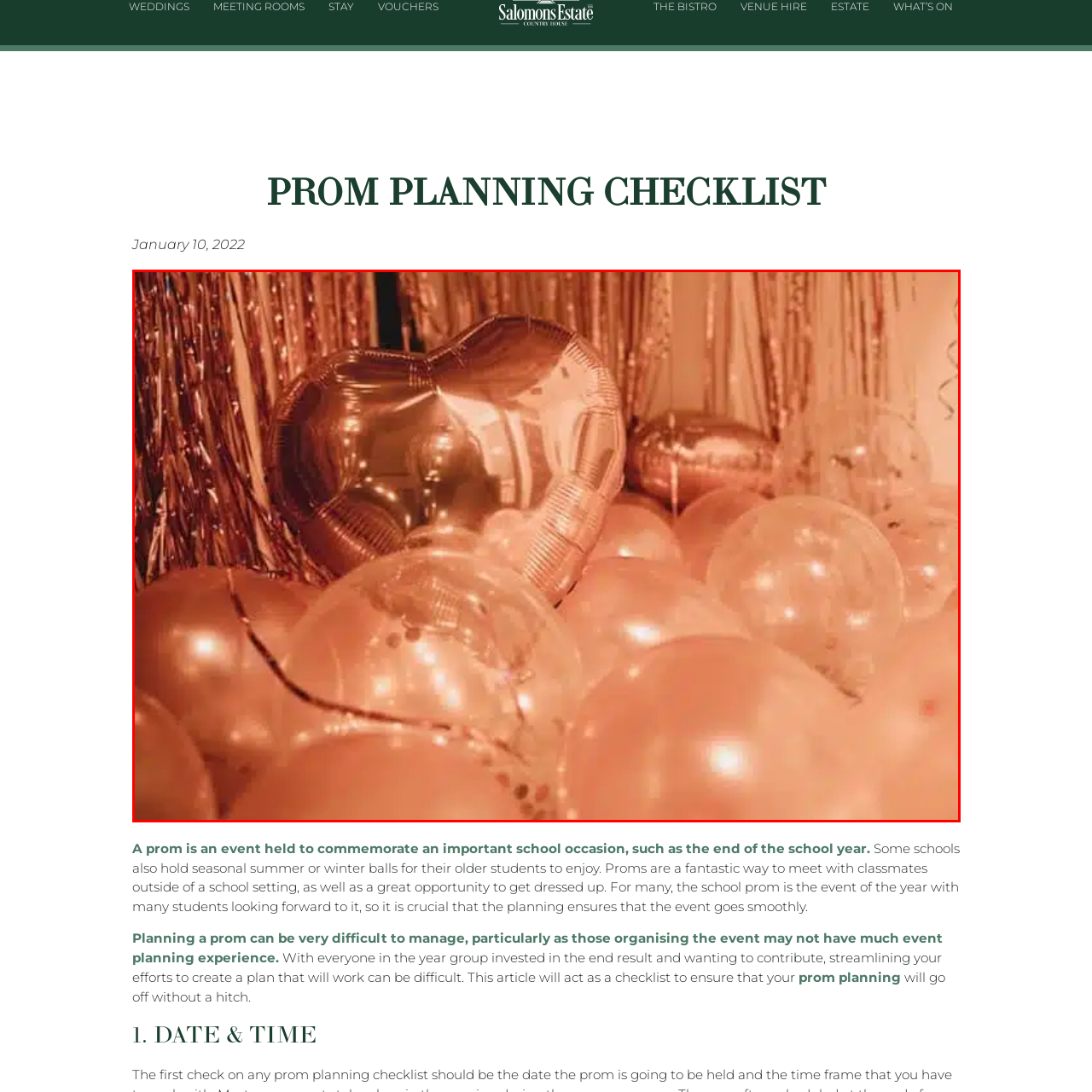View the element within the red boundary, What shape is the prominent metallic balloon? 
Deliver your response in one word or phrase.

Heart-shaped